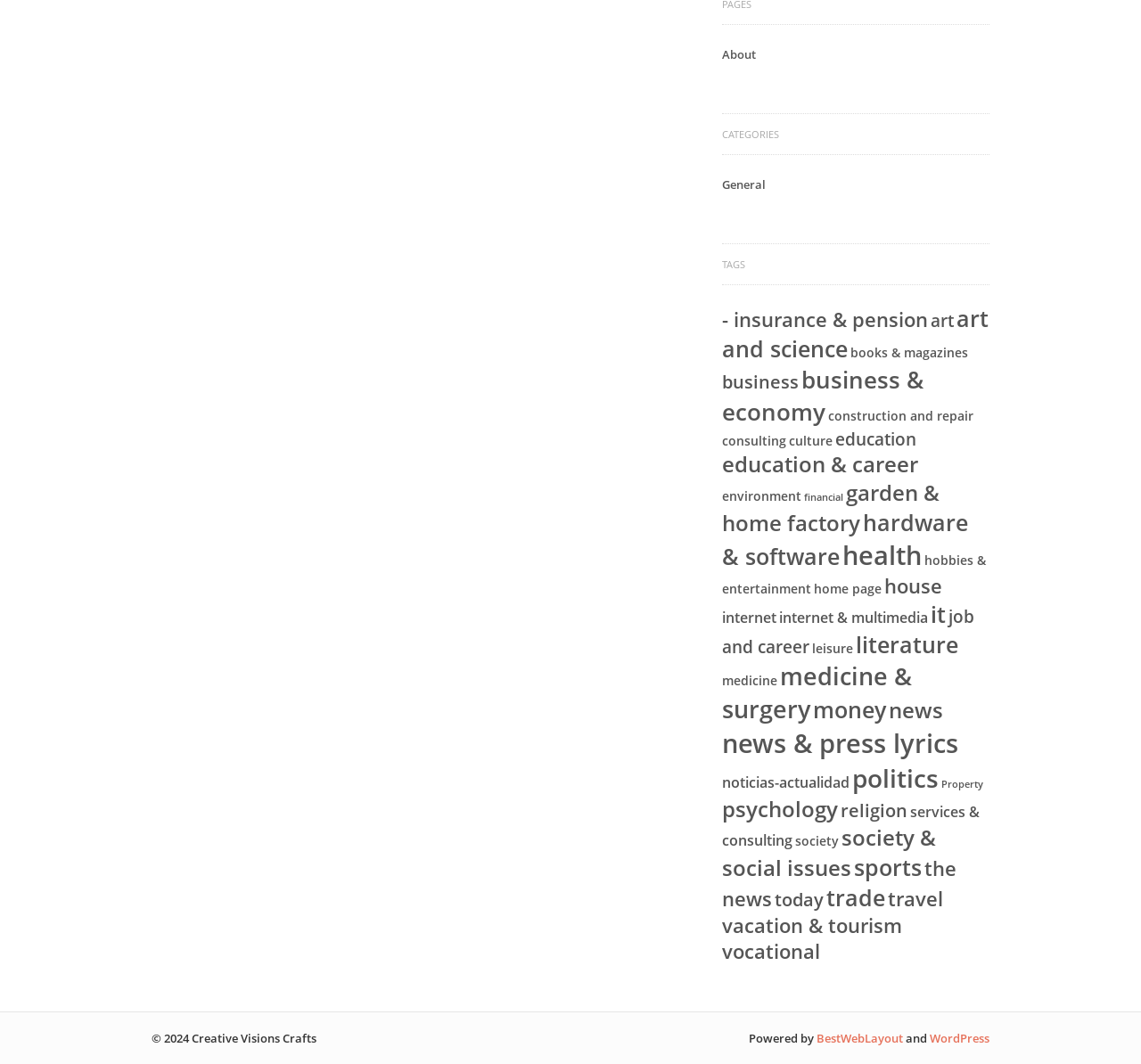What is the category with the most items? Observe the screenshot and provide a one-word or short phrase answer.

health